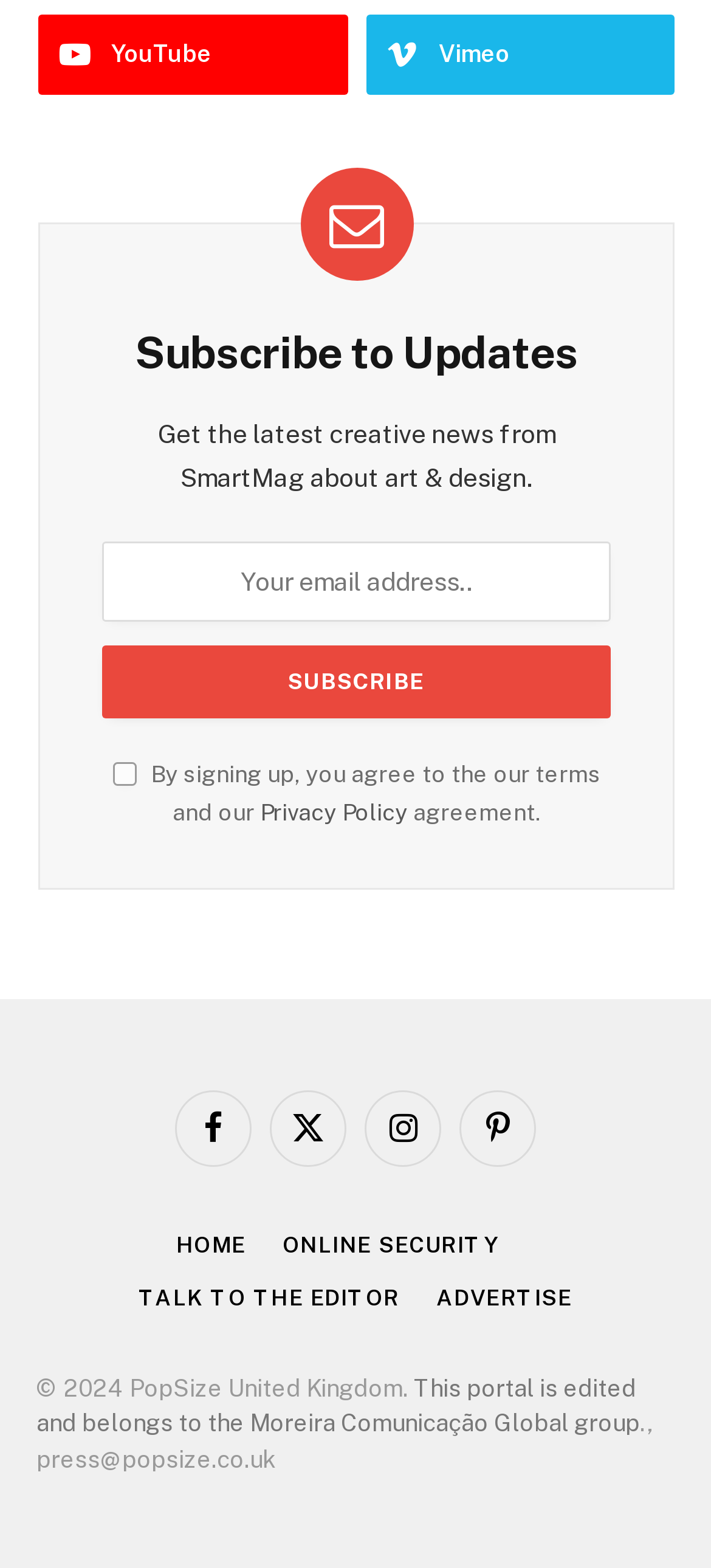Can you find the bounding box coordinates for the element to click on to achieve the instruction: "Go to ABOUT page"?

None